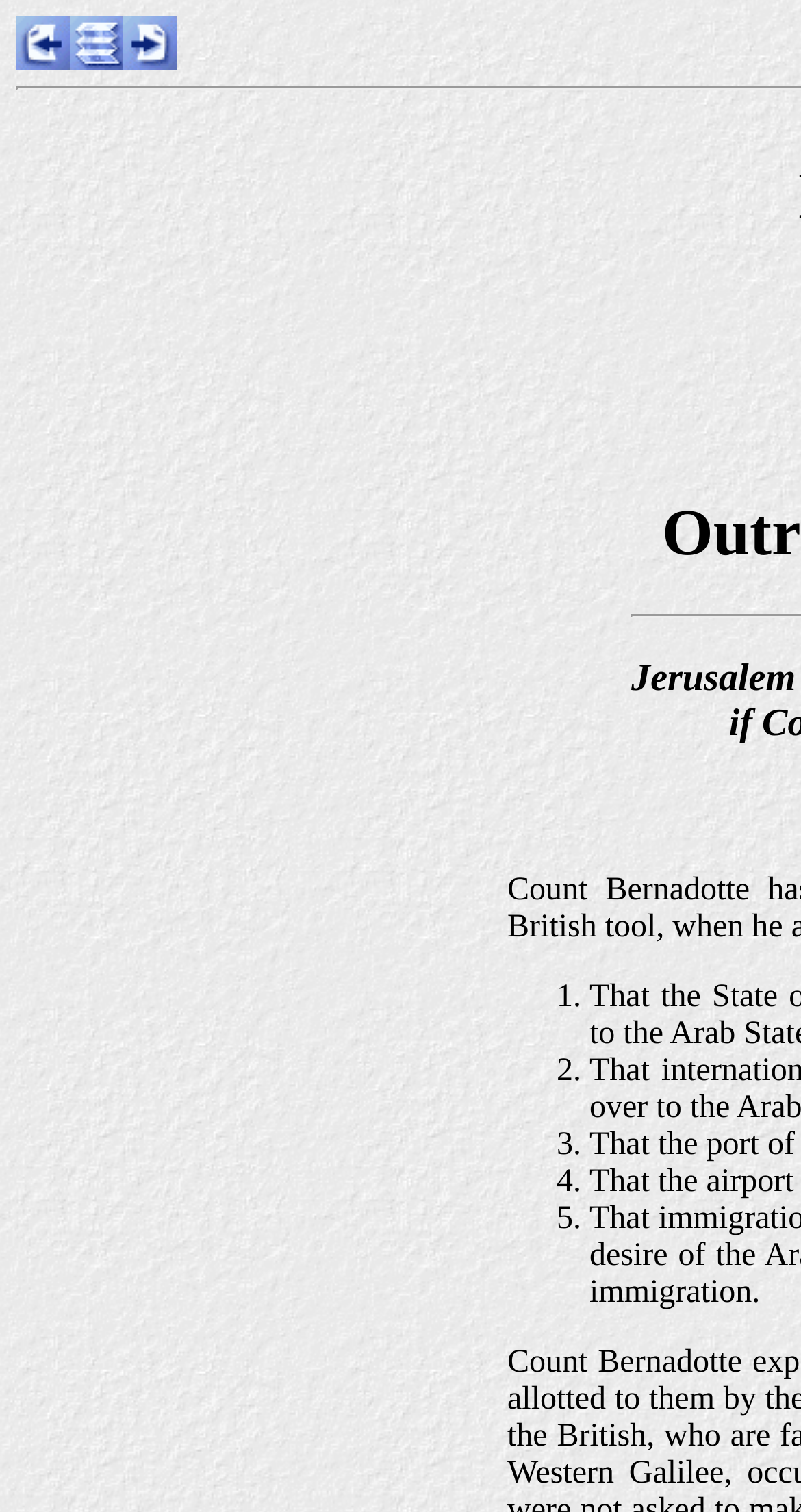How many elements are vertically aligned at the top?
Examine the webpage screenshot and provide an in-depth answer to the question.

By examining the y1 and y2 coordinates of the elements, I found that three elements (links and images) have similar y1 and y2 values, indicating that they are vertically aligned at the top of the webpage.